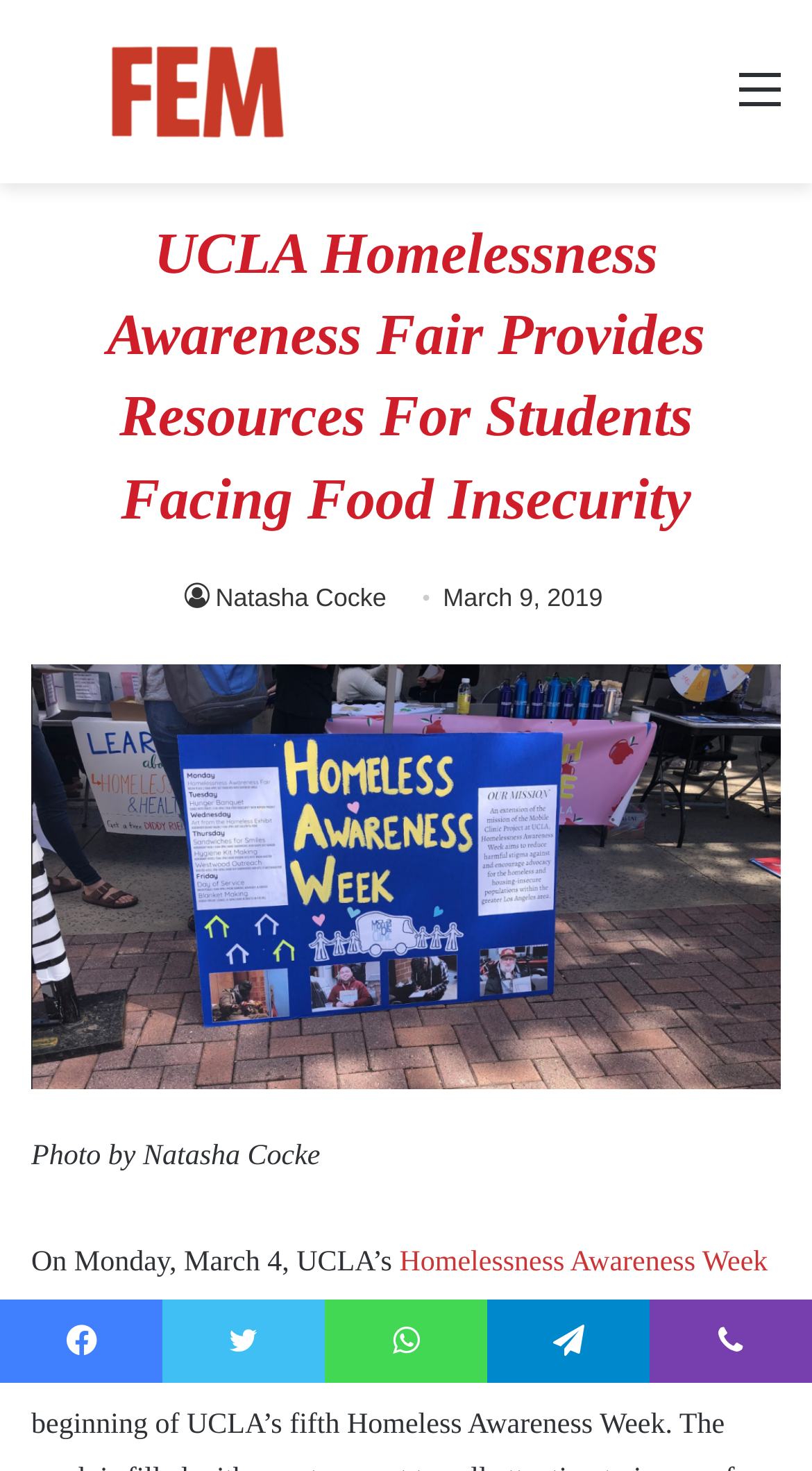Determine the bounding box coordinates of the clickable region to execute the instruction: "go to FEM Newsmagazine". The coordinates should be four float numbers between 0 and 1, denoted as [left, top, right, bottom].

[0.038, 0.02, 0.449, 0.105]